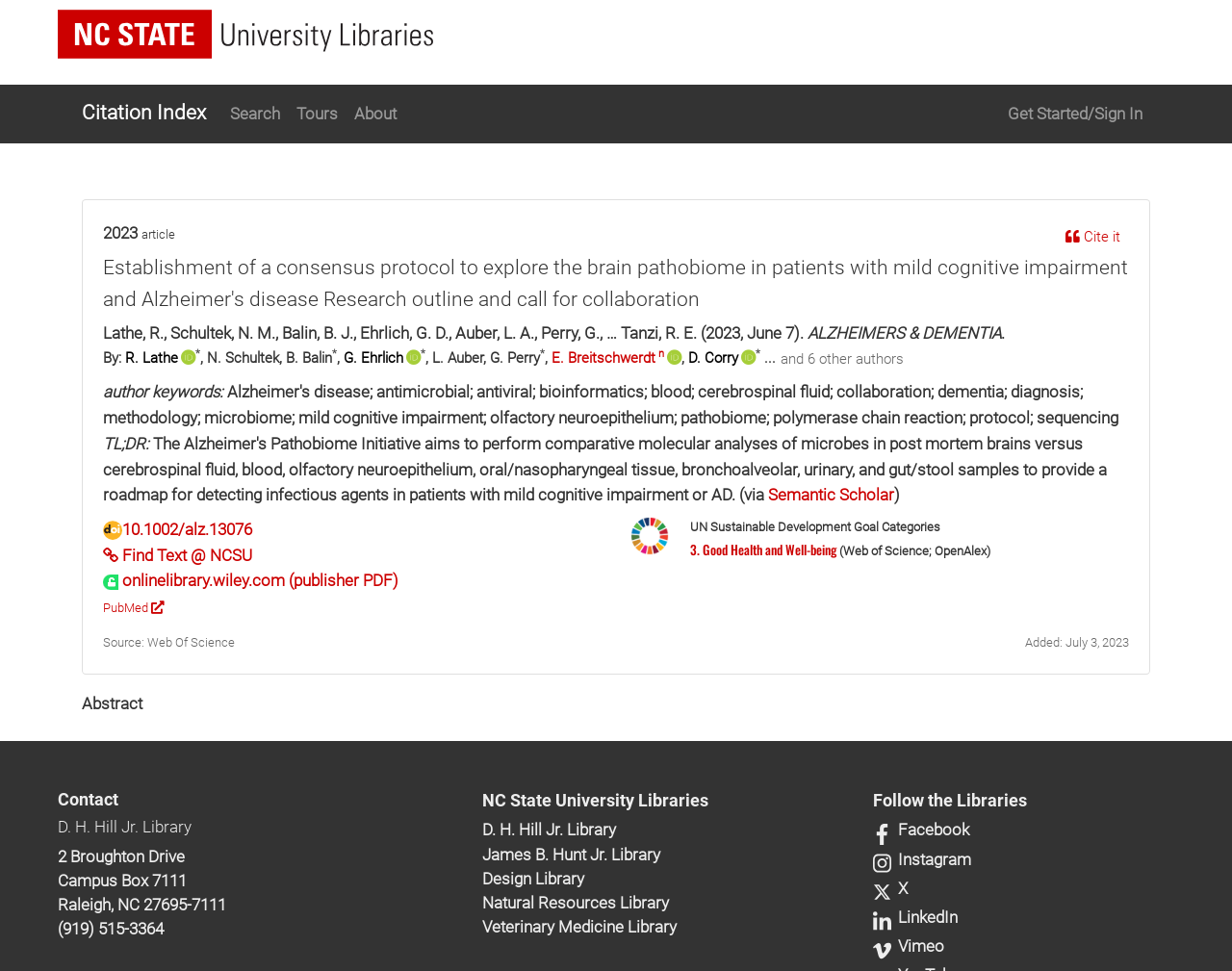Based on the element description, predict the bounding box coordinates (top-left x, top-left y, bottom-right x, bottom-right y) for the UI element in the screenshot: Cite it

[0.857, 0.227, 0.916, 0.26]